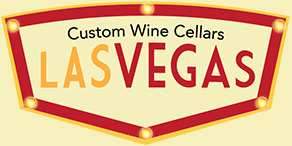Compose a detailed narrative for the image.

The image features the logo of "Custom Wine Cellars Las Vegas," prominently displaying the name in bright, bold letters. The design employs a vibrant color palette, with "LAS VEGAS" in striking red and orange hues, capturing the lively essence of the city. The background is a soft cream color, which enhances the visibility of the text. This logo represents a business specializing in custom wine cellars, reflecting both quality and luxury suited for wine enthusiasts. It serves as a distinct visual identity for the brand, emphasizing its expertise in creating tailored wine storage solutions.